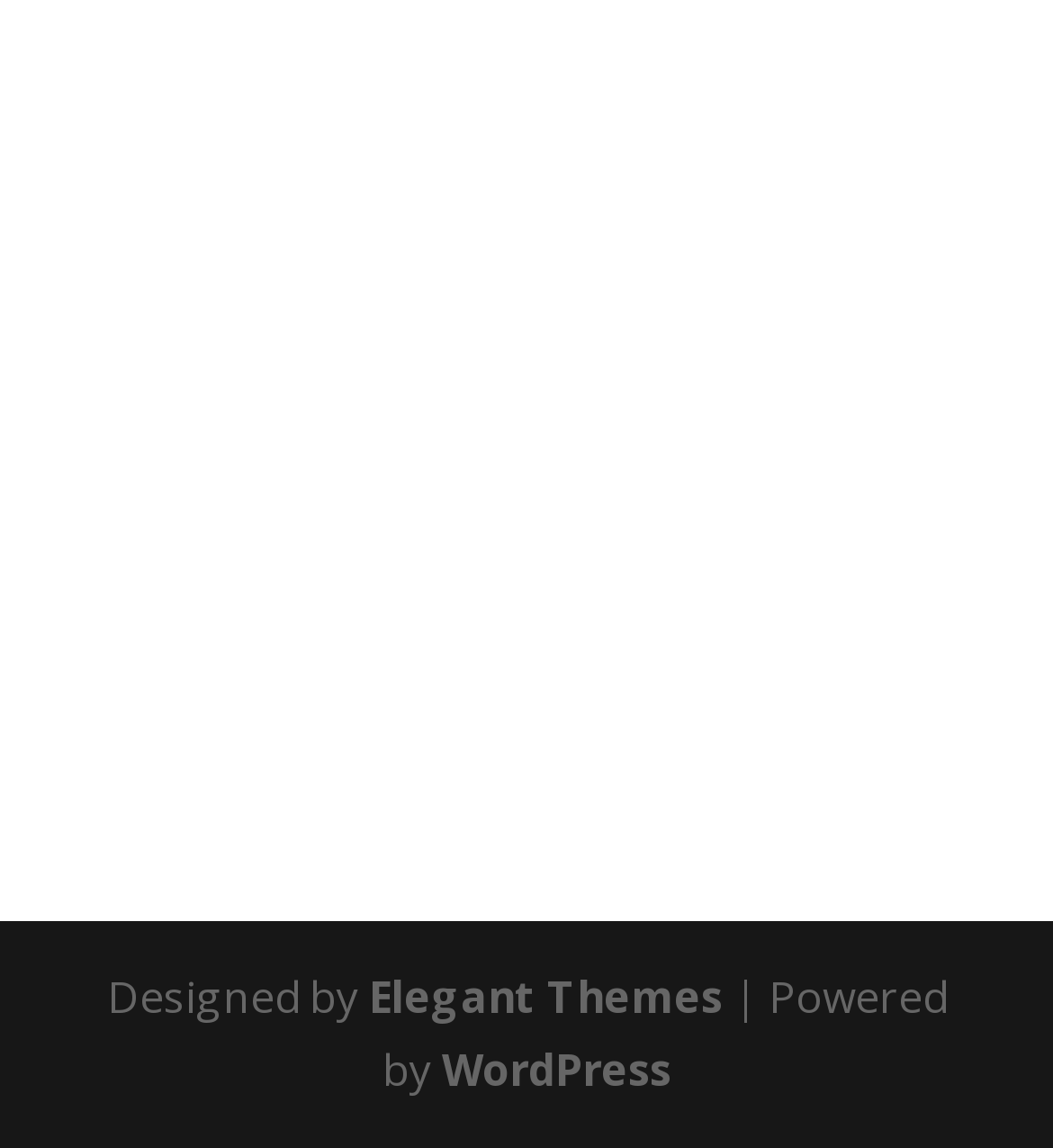Find the bounding box coordinates for the HTML element described in this sentence: "Elegant Themes". Provide the coordinates as four float numbers between 0 and 1, in the format [left, top, right, bottom].

[0.35, 0.841, 0.686, 0.893]